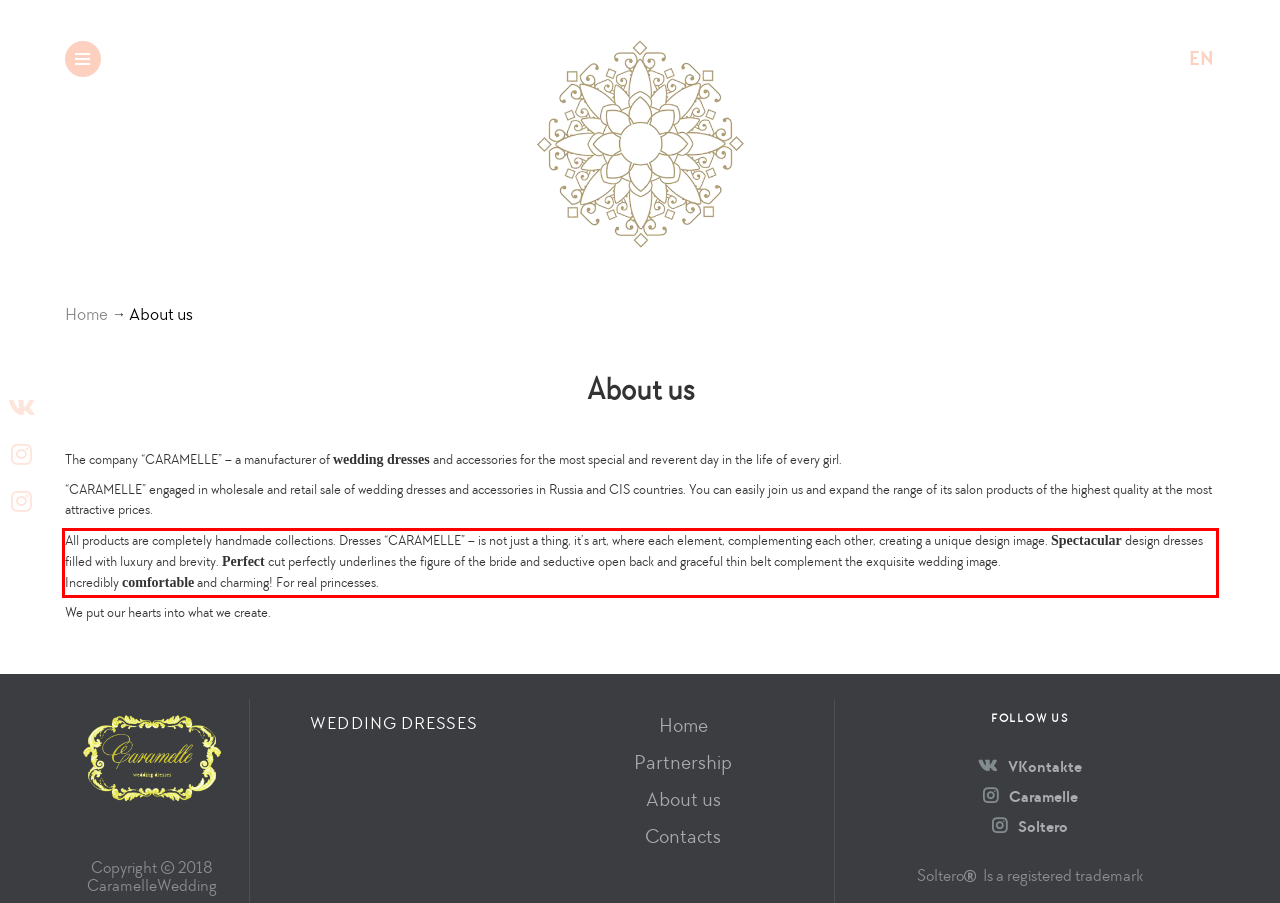Identify the text inside the red bounding box on the provided webpage screenshot by performing OCR.

All products are completely handmade collections. Dresses “CARAMELLE” – is not just a thing, it’s art, where each element, complementing each other, creating a unique design image. Spectacular design dresses filled with luxury and brevity. Perfect cut perfectly underlines the figure of the bride and seductive open back and graceful thin belt complement the exquisite wedding image. Incredibly comfortable and charming! For real princesses.